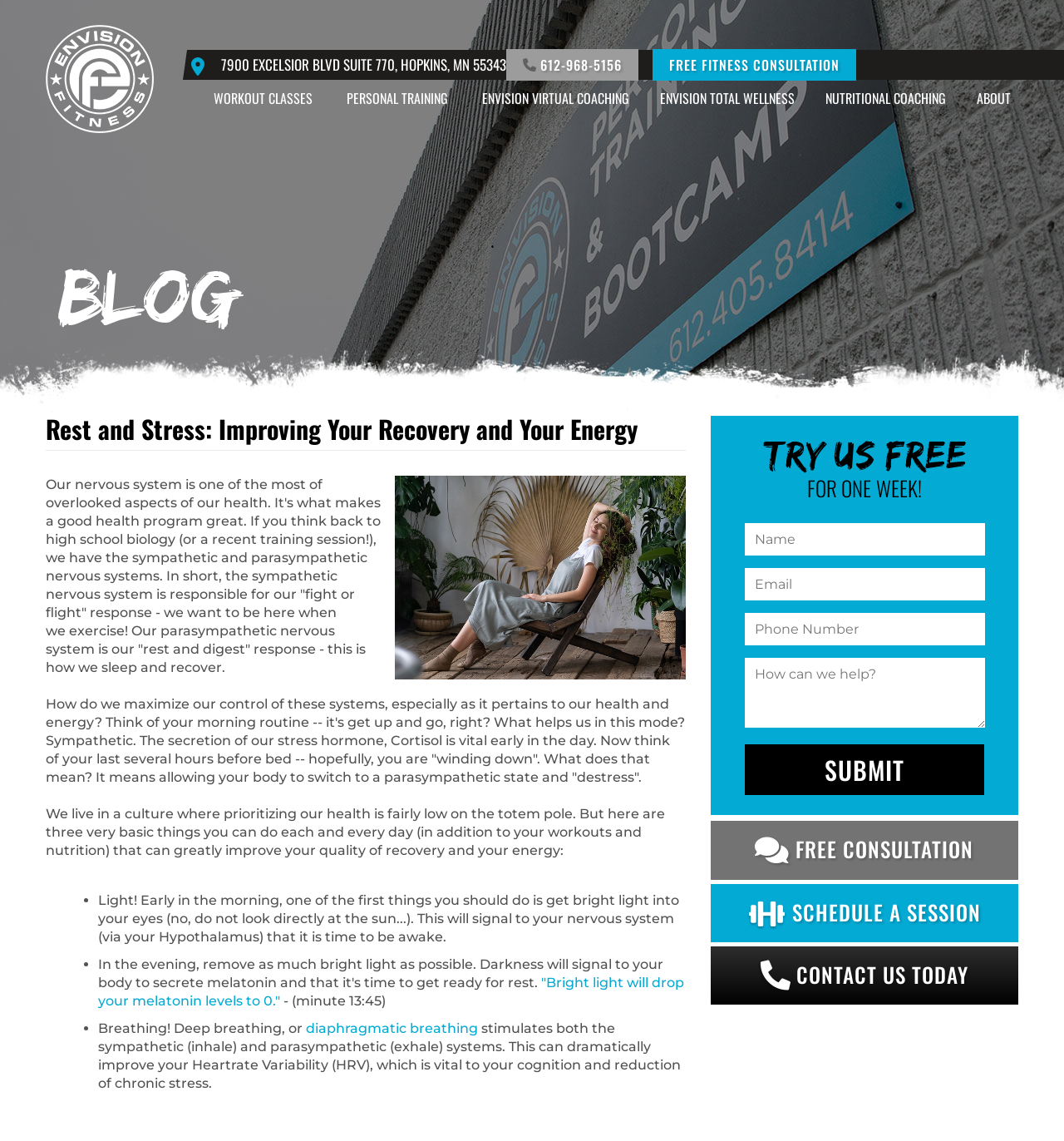Identify the bounding box coordinates of the section that should be clicked to achieve the task described: "Schedule a session".

[0.668, 0.795, 0.957, 0.807]